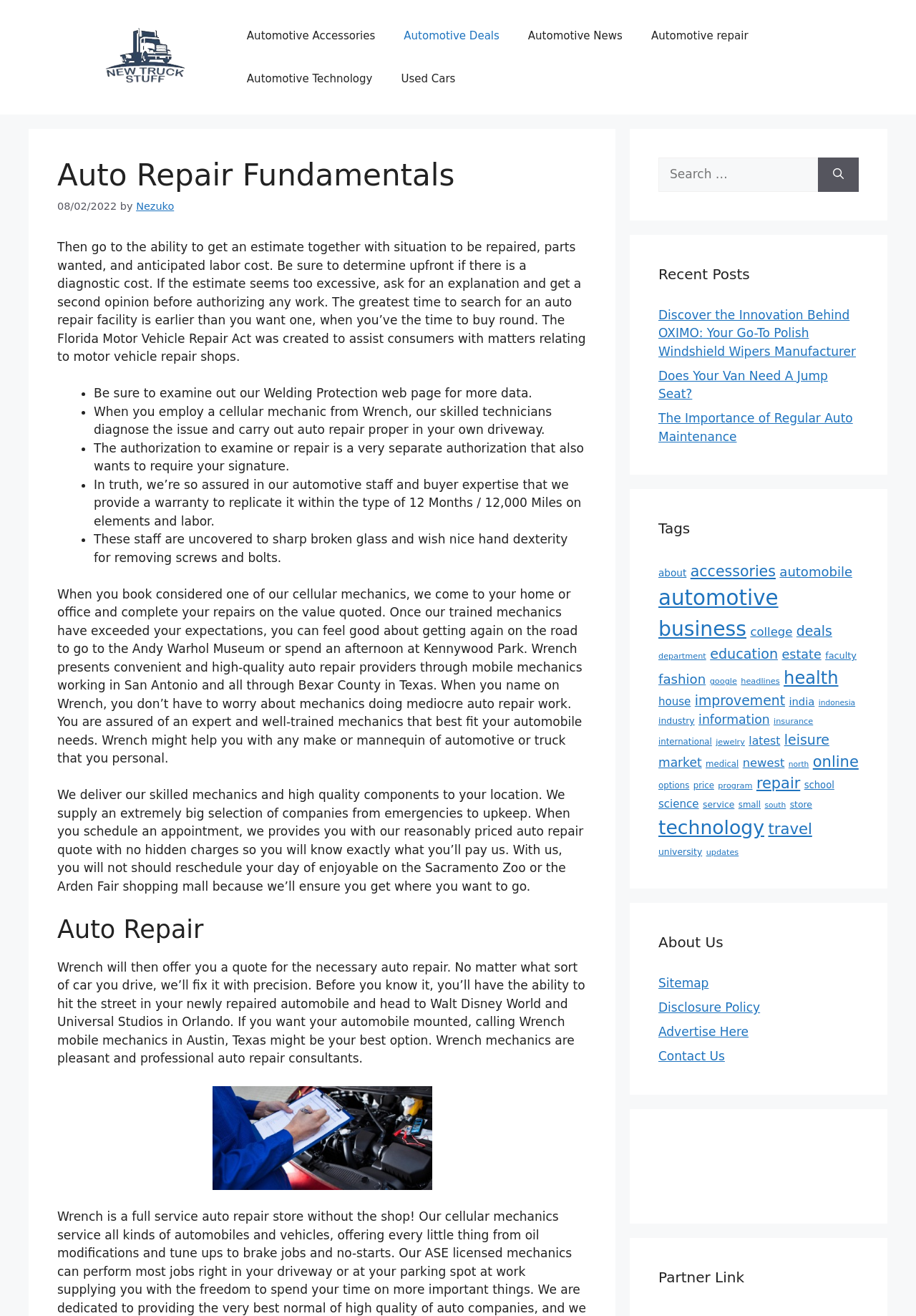Can you look at the image and give a comprehensive answer to the question:
What is the warranty offered by Wrench?

The webpage mentions that Wrench offers a warranty of 12 Months / 12,000 Miles on parts and labor, which suggests that the company stands behind the quality of its work and is committed to customer satisfaction.